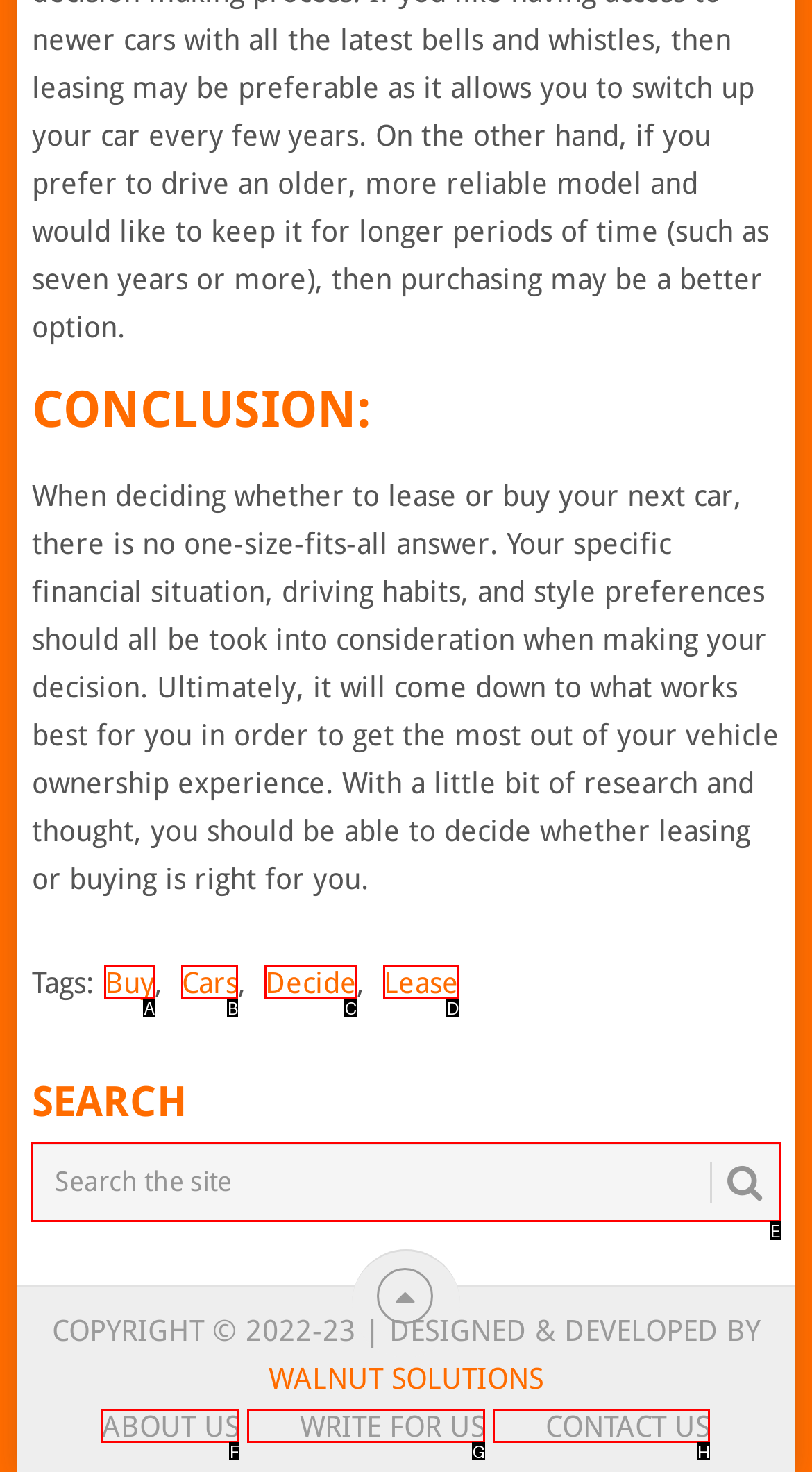Choose the option that best matches the element: Write For Us
Respond with the letter of the correct option.

G